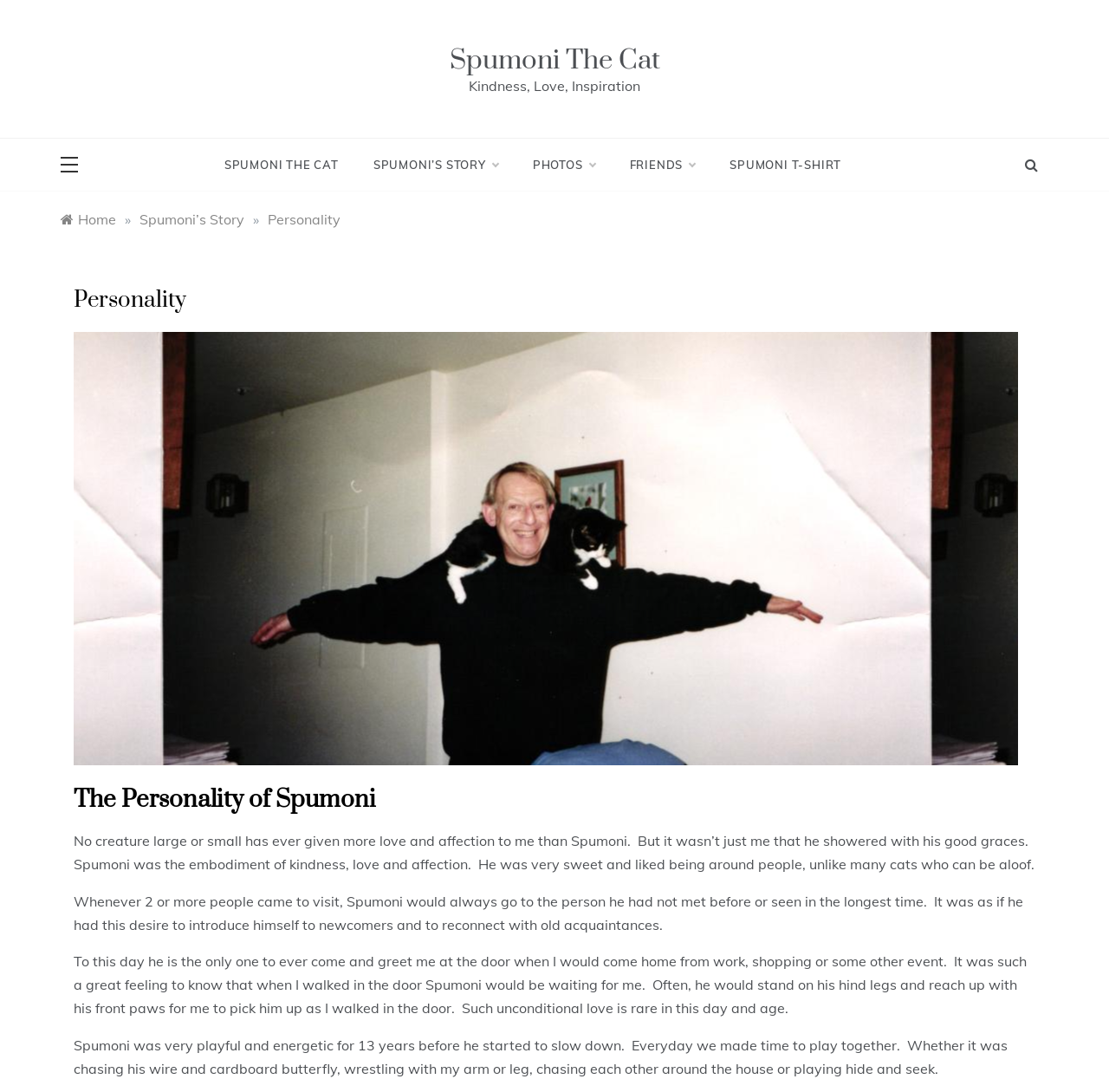Could you specify the bounding box coordinates for the clickable section to complete the following instruction: "Click on the 'PHOTOS' link"?

[0.465, 0.127, 0.552, 0.175]